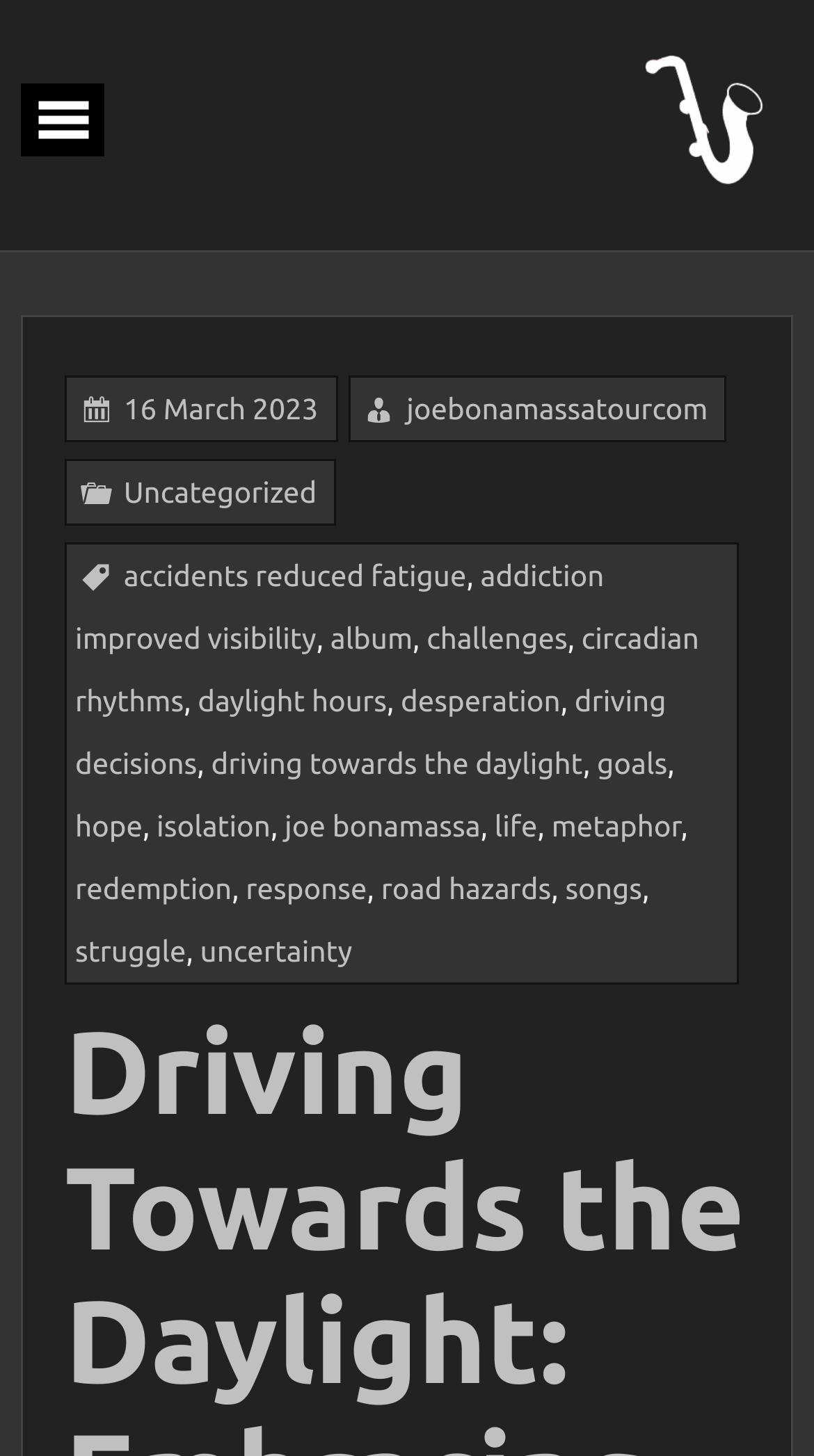Identify the bounding box coordinates of the region I need to click to complete this instruction: "learn more about the album".

[0.406, 0.427, 0.507, 0.45]